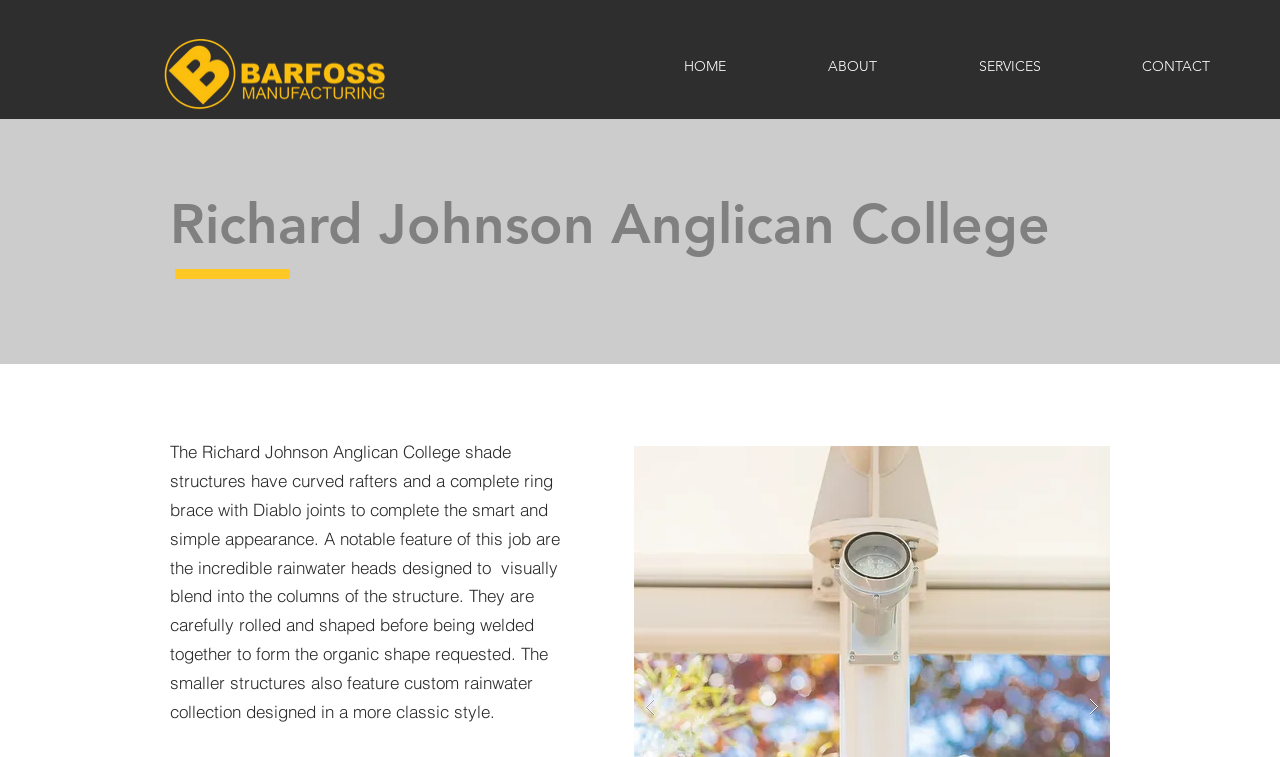What is the name of the college?
Refer to the image and respond with a one-word or short-phrase answer.

Richard Johnson Anglican College